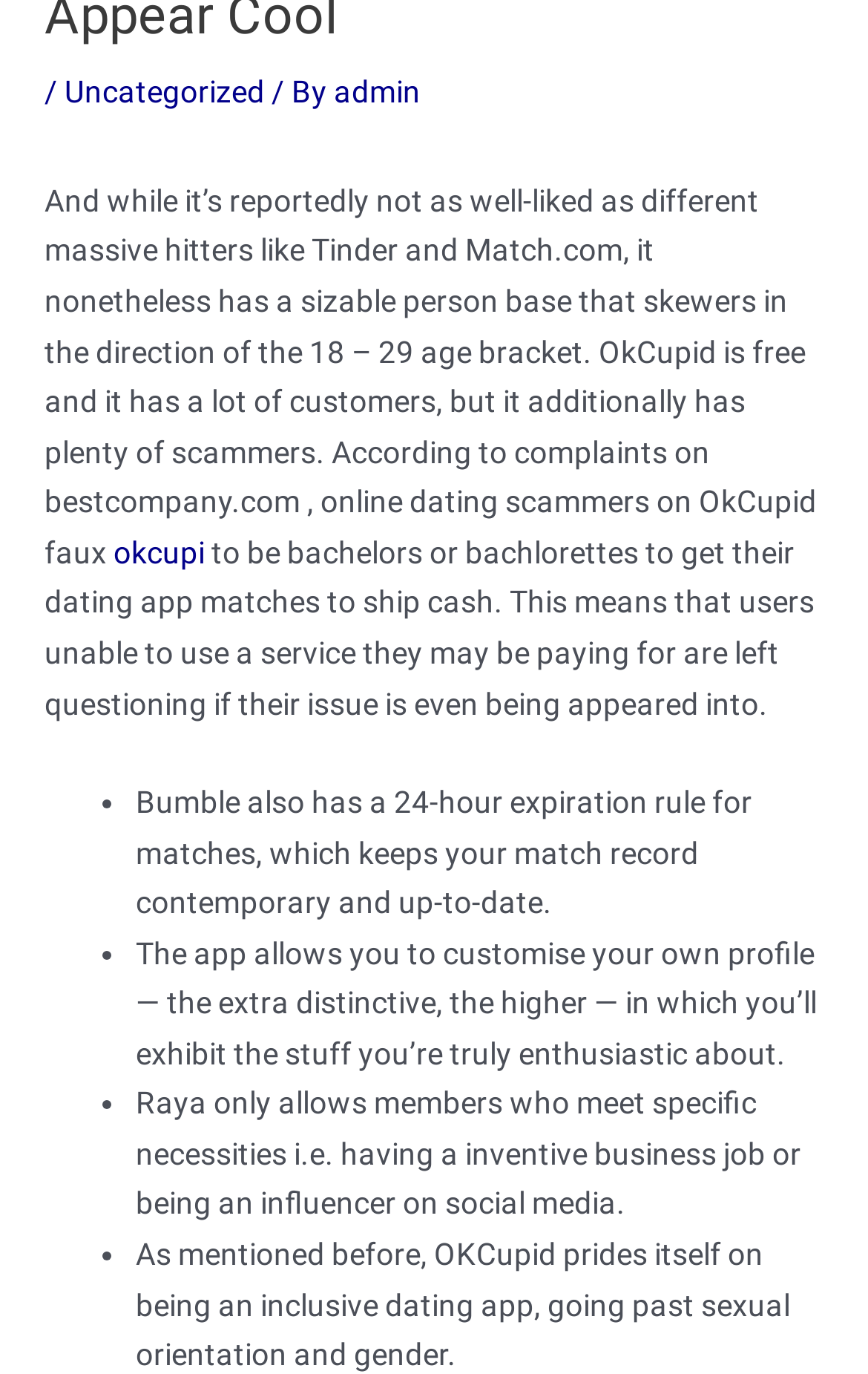Given the element description okcupi, specify the bounding box coordinates of the corresponding UI element in the format (top-left x, top-left y, bottom-right x, bottom-right y). All values must be between 0 and 1.

[0.131, 0.389, 0.236, 0.415]